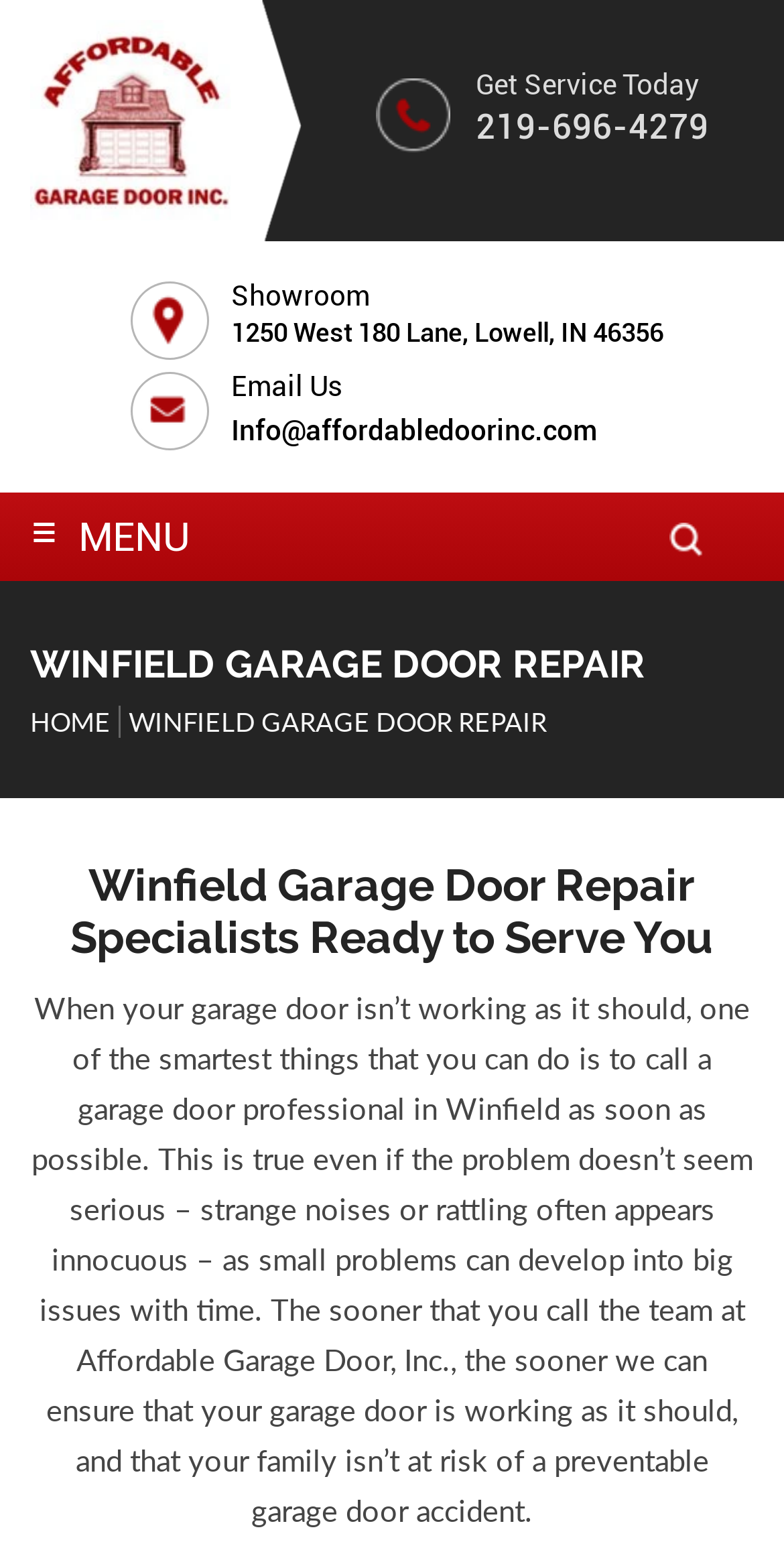Answer succinctly with a single word or phrase:
What is the email address to contact for garage door repairs?

Info@affordabledoorinc.com